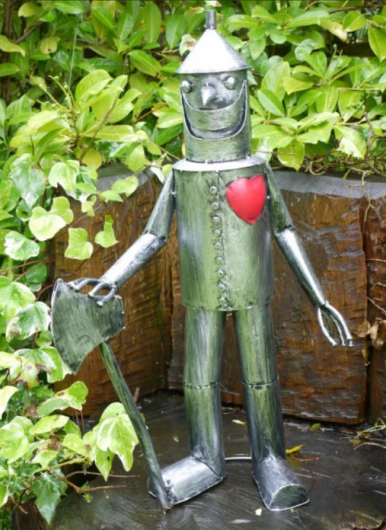What is the color of the heart on the Tin Man's chest?
Using the image as a reference, answer the question in detail.

The caption specifically mentions that a bright red heart is adorning the left chest area of the Tin Man, emphasizing his journey in search of love and emotion.